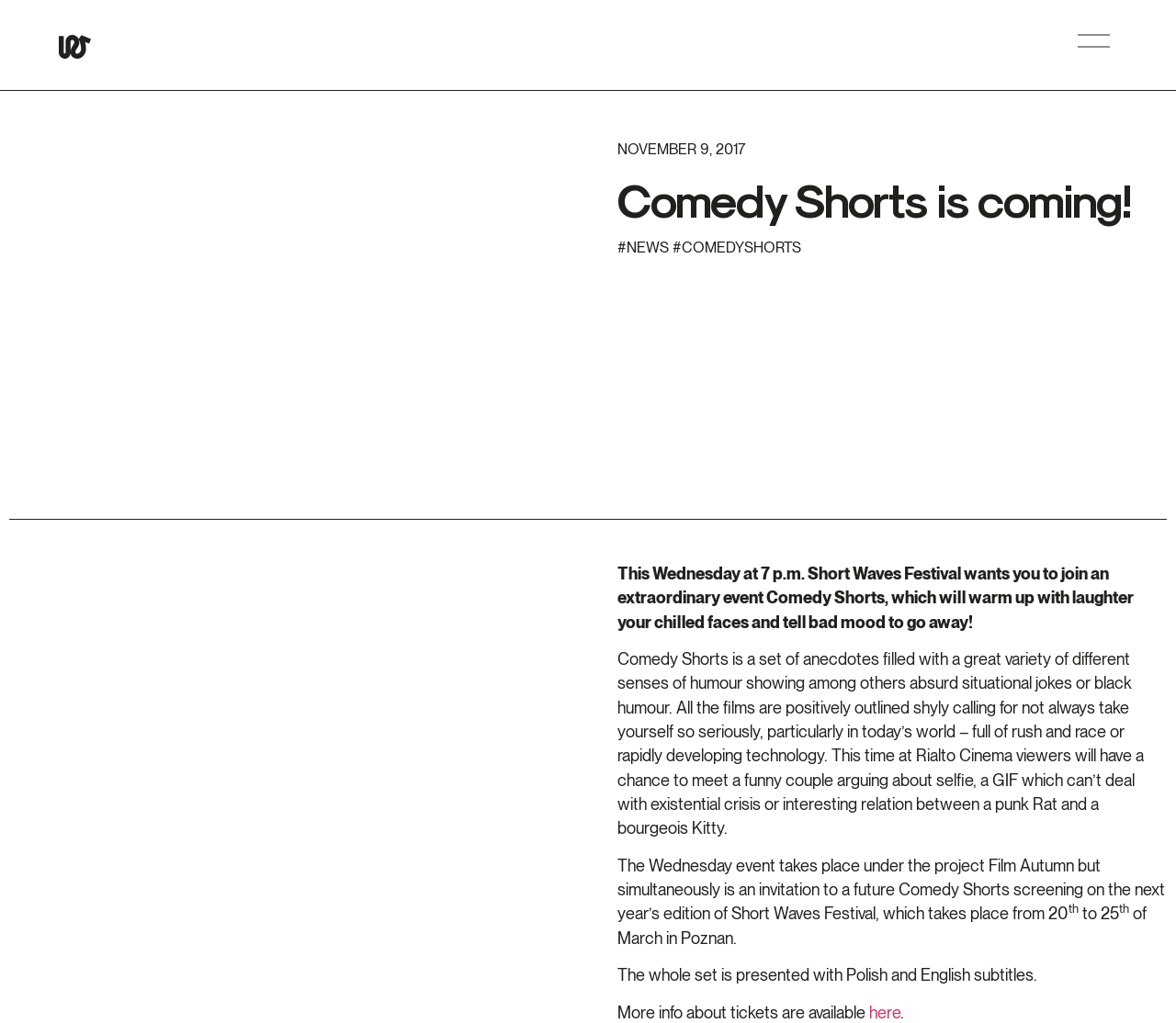Examine the screenshot and answer the question in as much detail as possible: Where can one find more information about tickets?

I found the link to more information about tickets by looking at the link element with the content 'here' which is located at the bottom of the webpage.